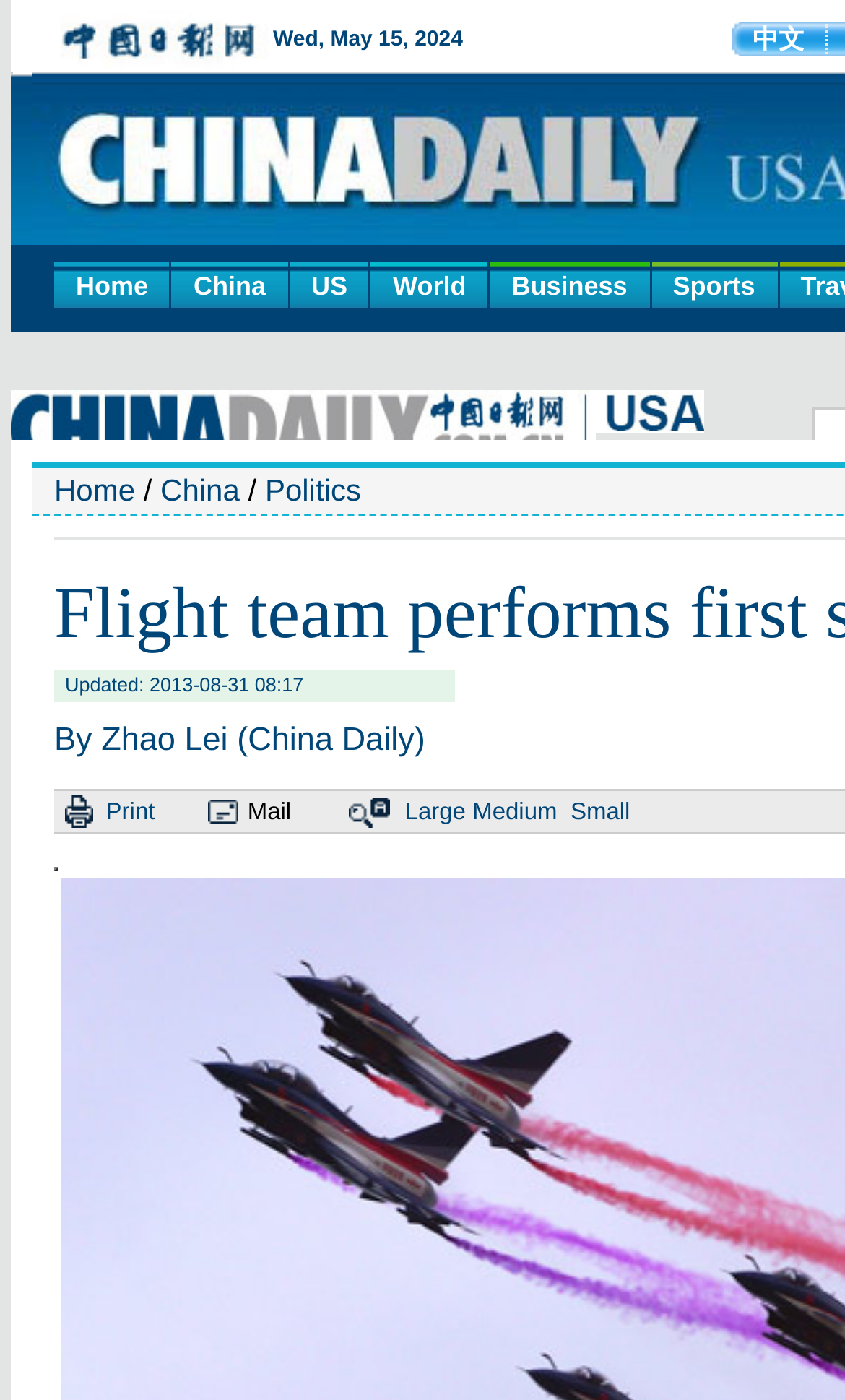Please indicate the bounding box coordinates of the element's region to be clicked to achieve the instruction: "print the article". Provide the coordinates as four float numbers between 0 and 1, i.e., [left, top, right, bottom].

[0.125, 0.571, 0.183, 0.589]